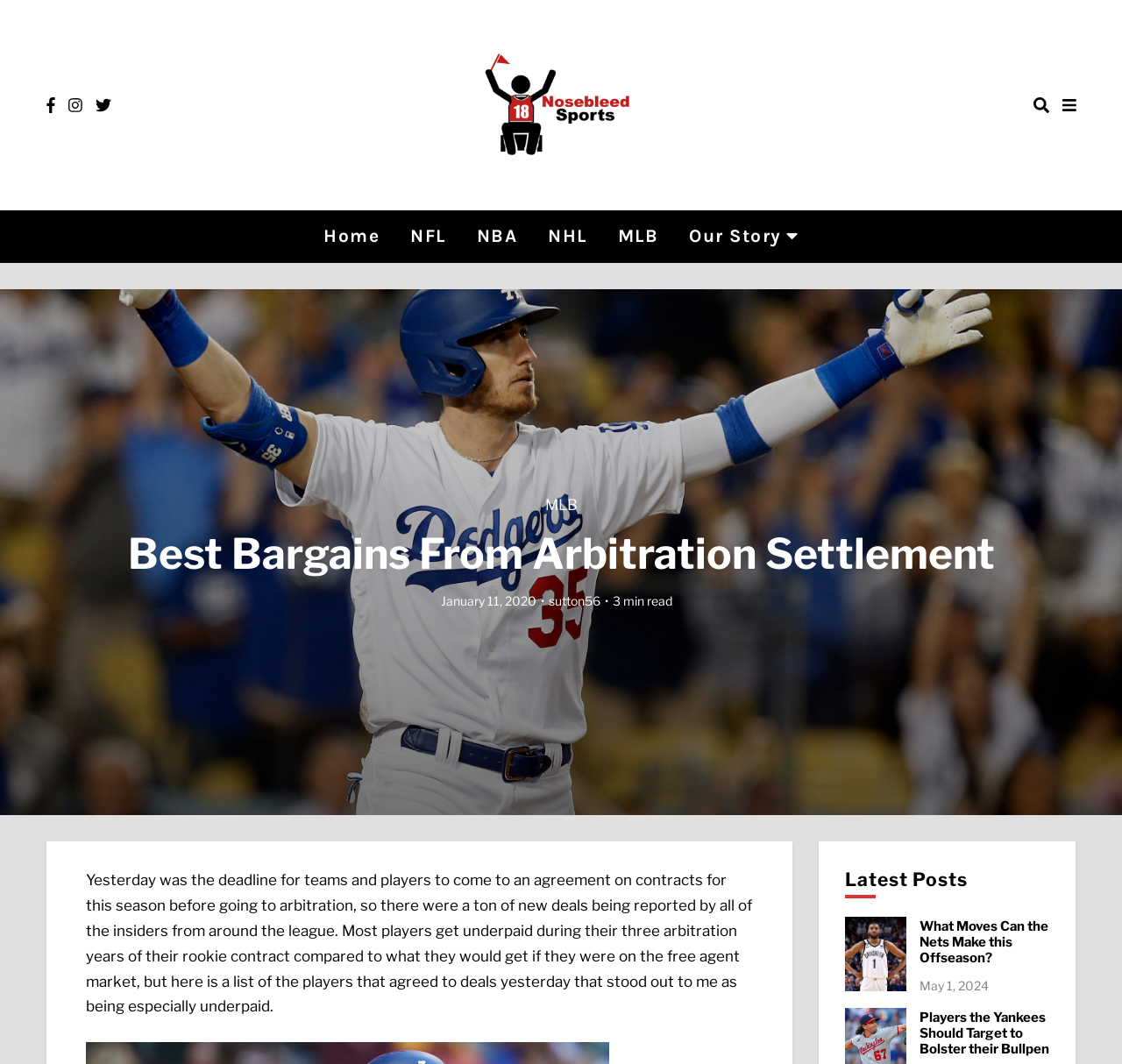Given the element description, predict the bounding box coordinates in the format (top-left x, top-left y, bottom-right x, bottom-right y), using floating point numbers between 0 and 1: MLB

[0.55, 0.195, 0.587, 0.248]